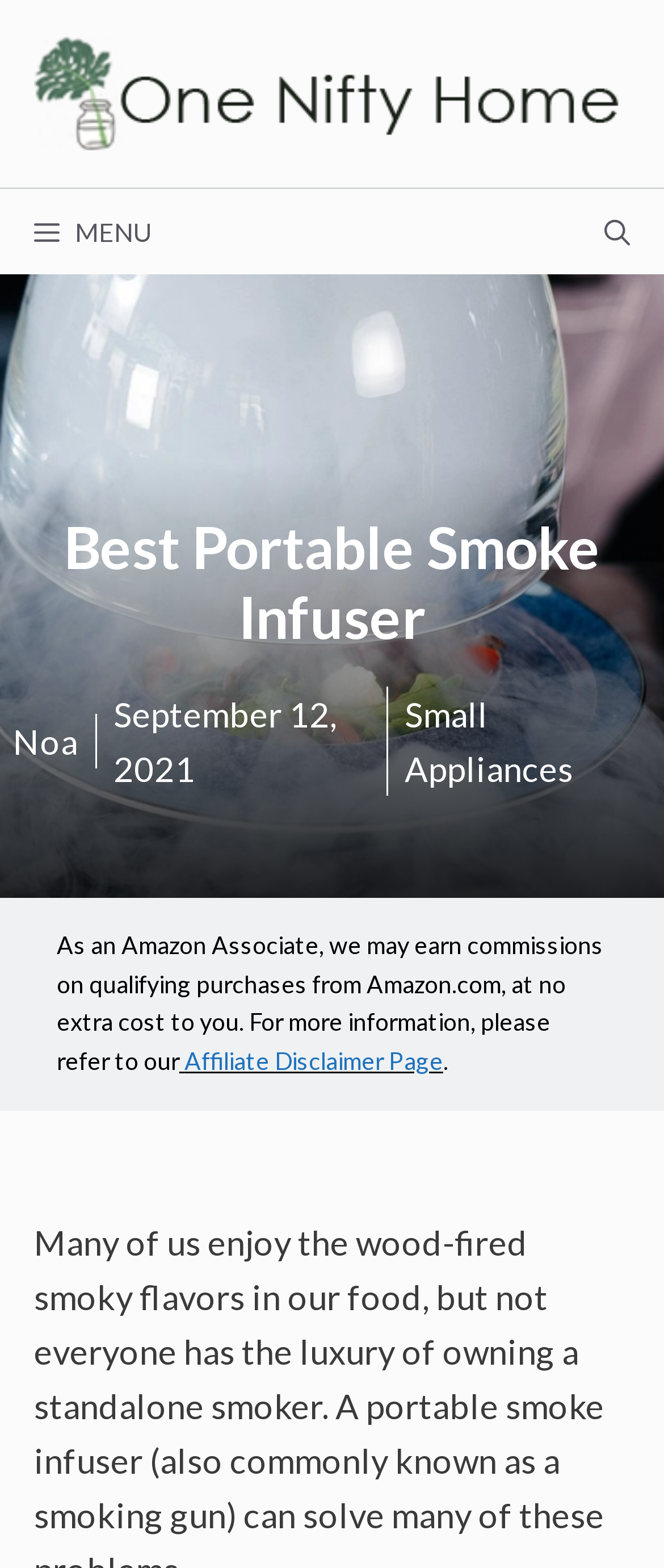What is the date of the article?
Please provide a comprehensive answer based on the details in the screenshot.

I found the date of the article by looking at the time element, which contains the text 'September 12, 2021'.